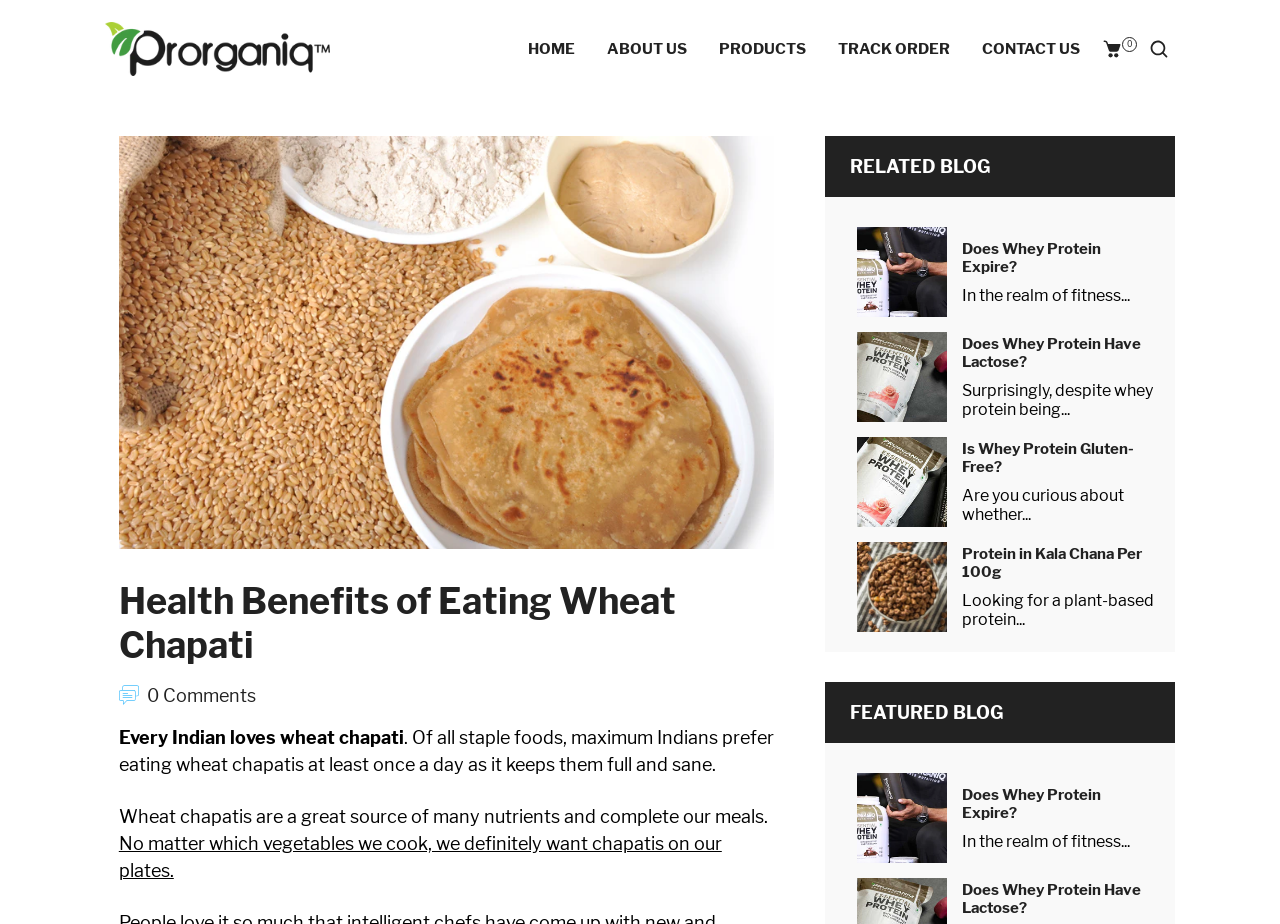Provide the bounding box coordinates of the HTML element this sentence describes: "Search". The bounding box coordinates consist of four float numbers between 0 and 1, i.e., [left, top, right, bottom].

[0.894, 0.037, 0.917, 0.069]